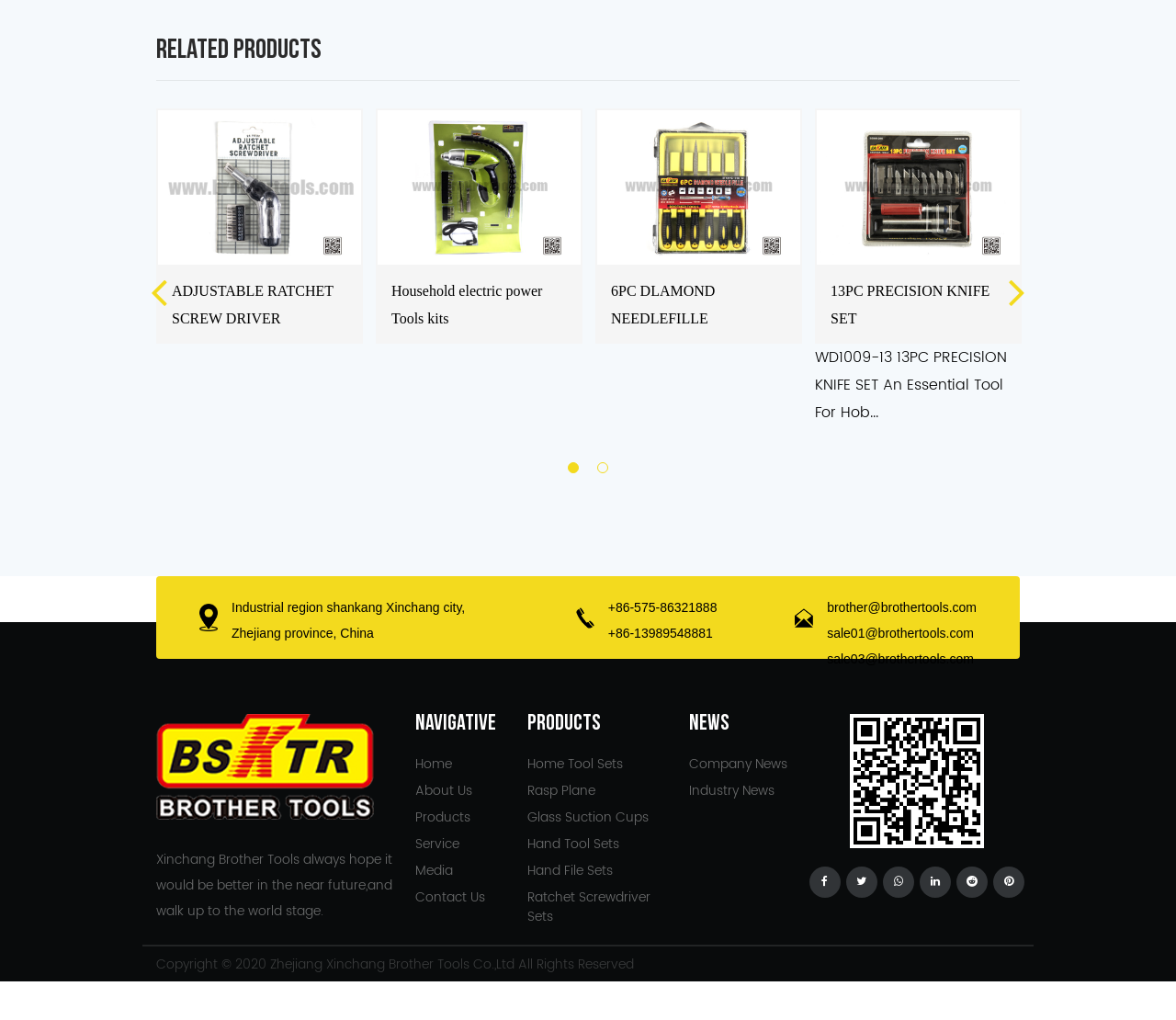Refer to the image and provide an in-depth answer to the question:
What is the name of the company?

The company name can be found in the contact information section, where it is mentioned as 'Industrial region shankang Xinchang city, Zhejiang province, China' and also in the email addresses 'brother@brothertools.com', 'sale01@brothertools.com', etc.